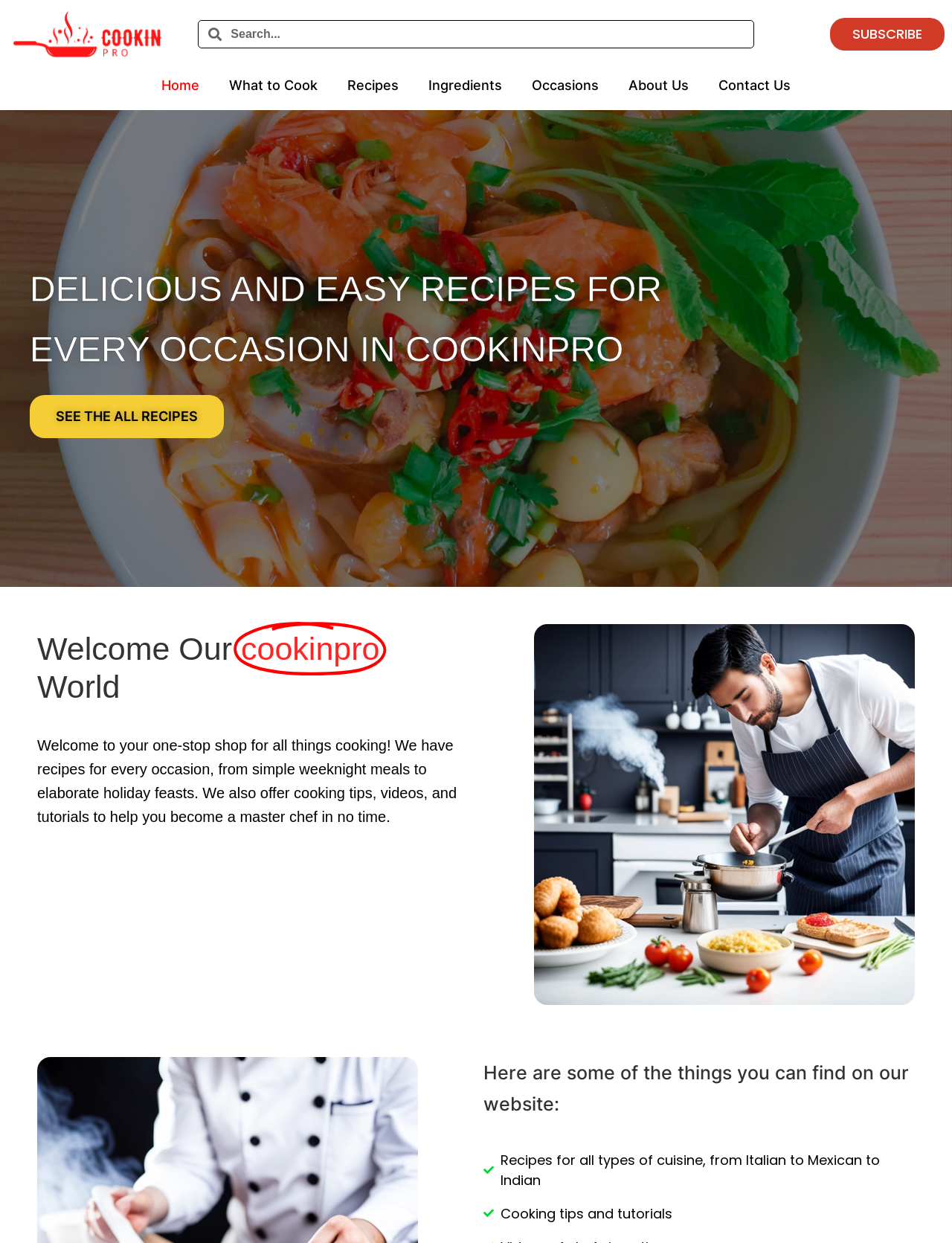Identify the bounding box coordinates of the area that should be clicked in order to complete the given instruction: "Search for recipes". The bounding box coordinates should be four float numbers between 0 and 1, i.e., [left, top, right, bottom].

[0.208, 0.016, 0.792, 0.039]